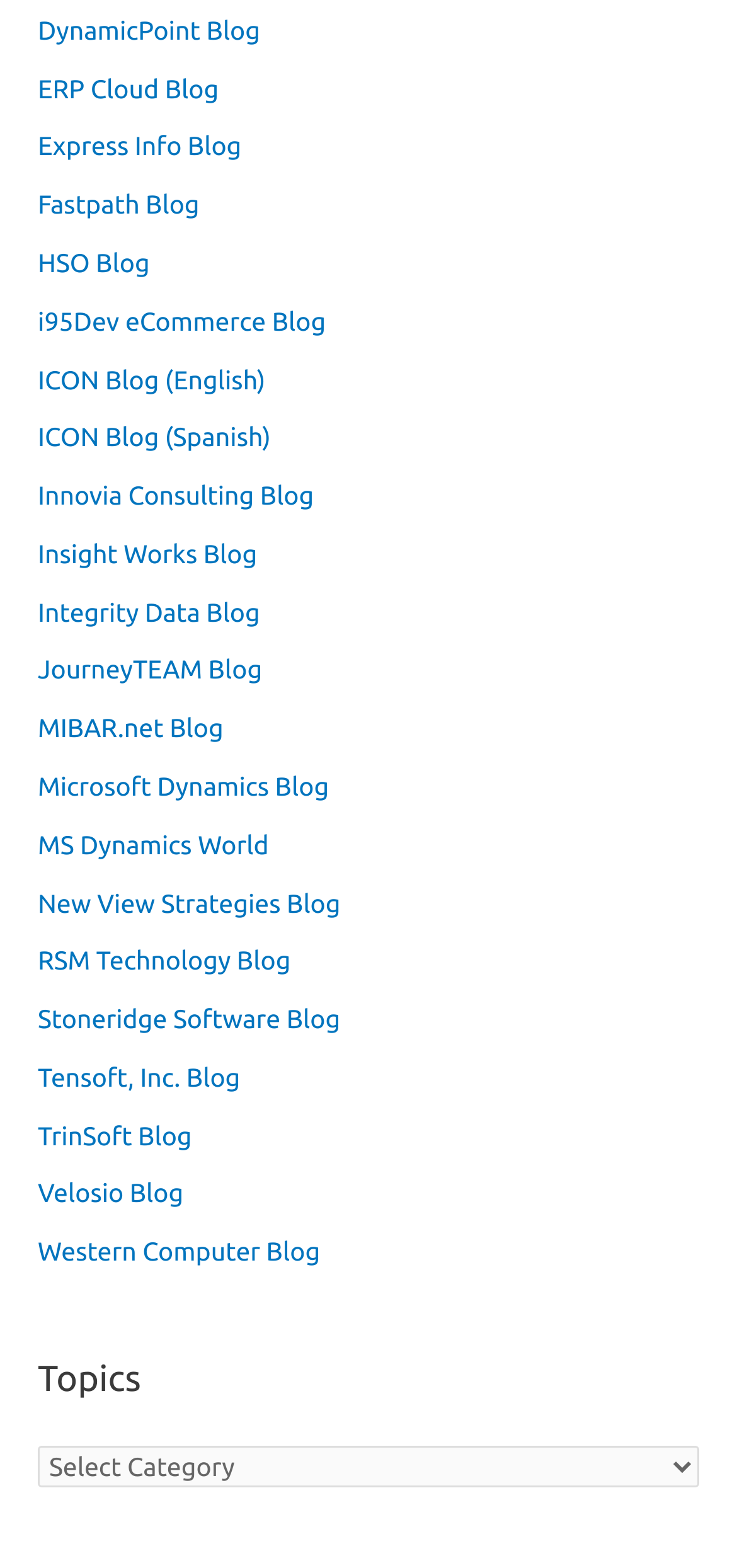Using the description "New View Strategies Blog", predict the bounding box of the relevant HTML element.

[0.051, 0.566, 0.462, 0.585]